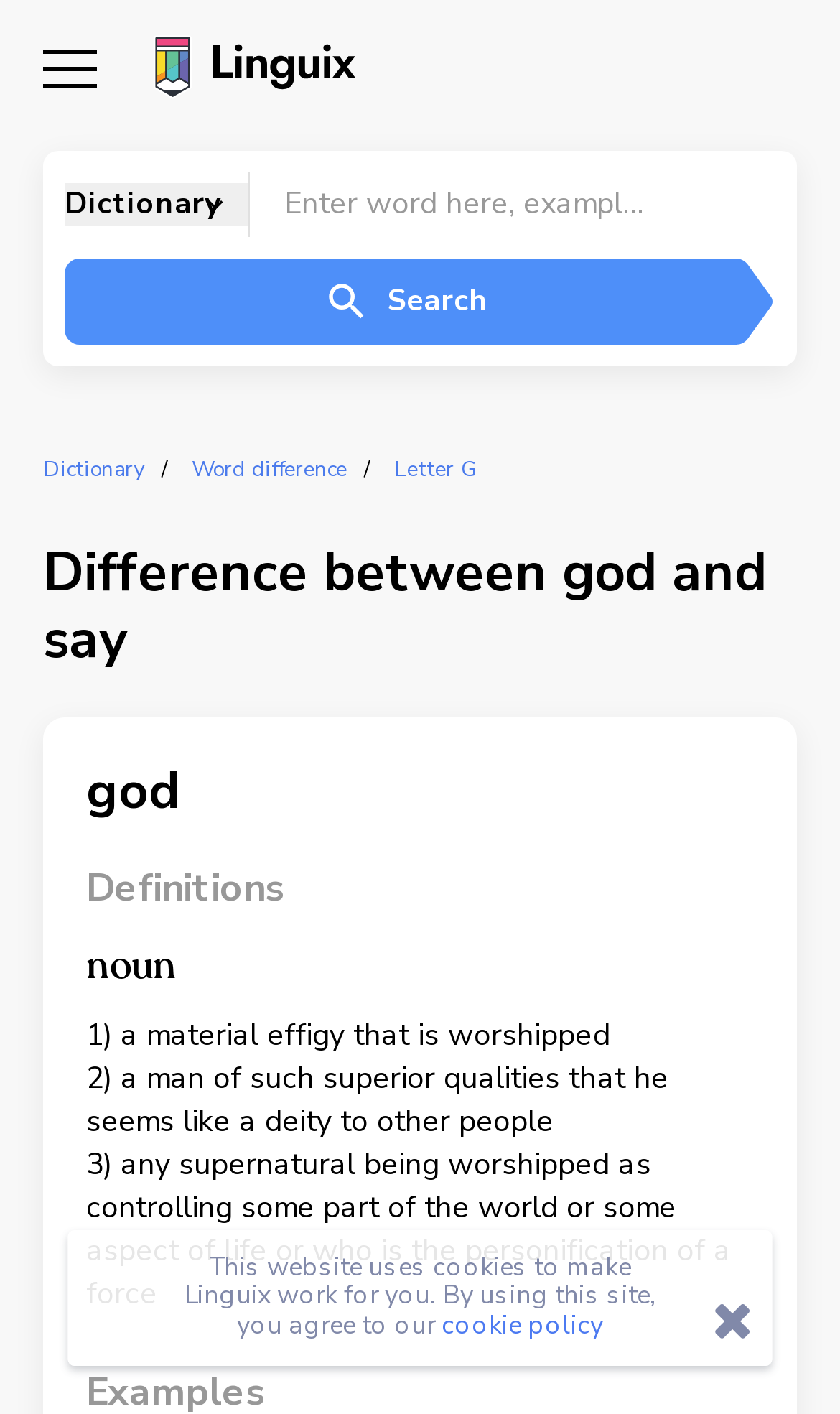How many navigation links are provided at the top of the webpage?
Based on the image, please offer an in-depth response to the question.

The webpage provides five navigation links at the top, which are 'Main page', 'Dictionary', 'Grammar', 'Apps', and 'Plans'.